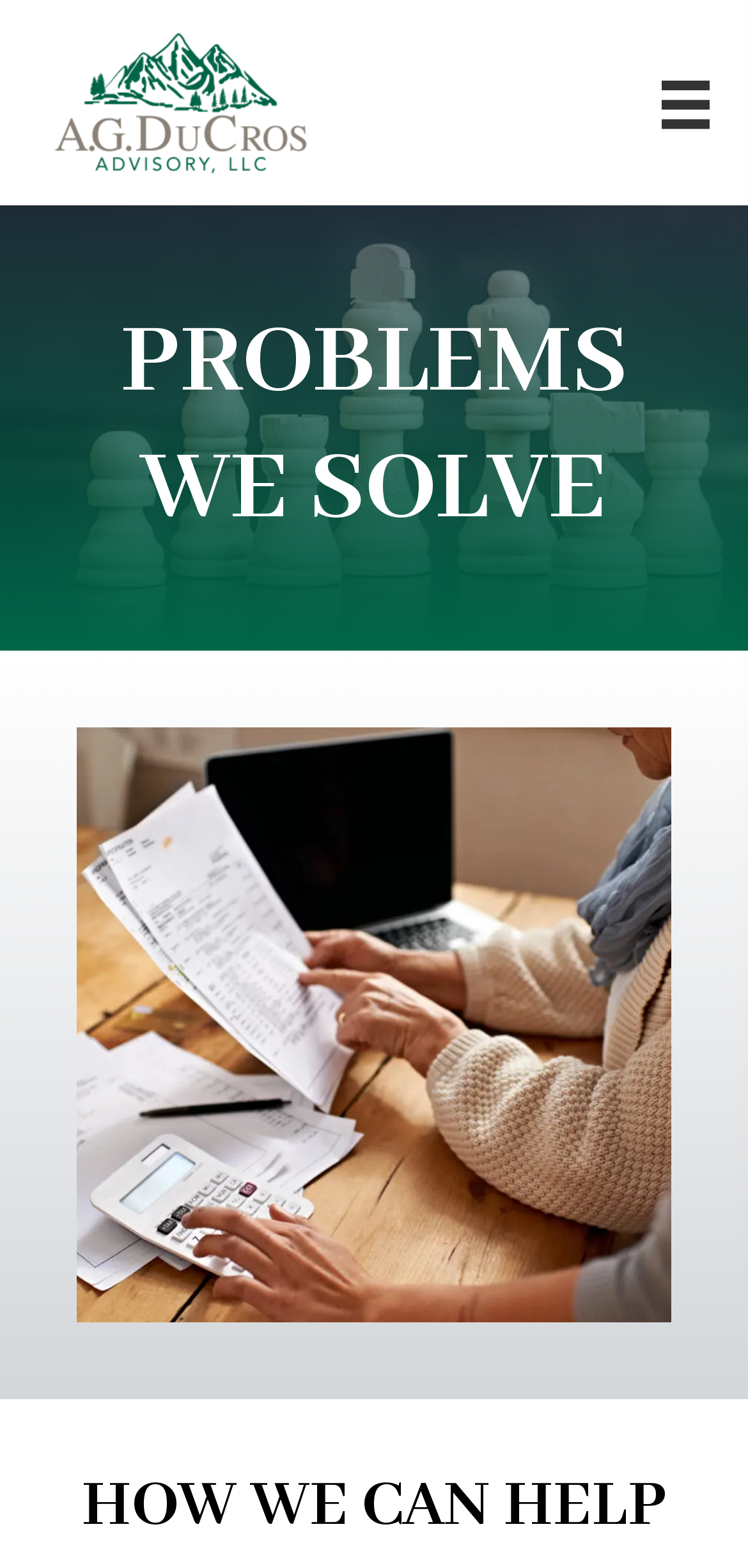Locate the bounding box of the UI element defined by this description: "aria-label="Go to https://agducrosadvisory.com"". The coordinates should be given as four float numbers between 0 and 1, formatted as [left, top, right, bottom].

[0.051, 0.012, 0.436, 0.118]